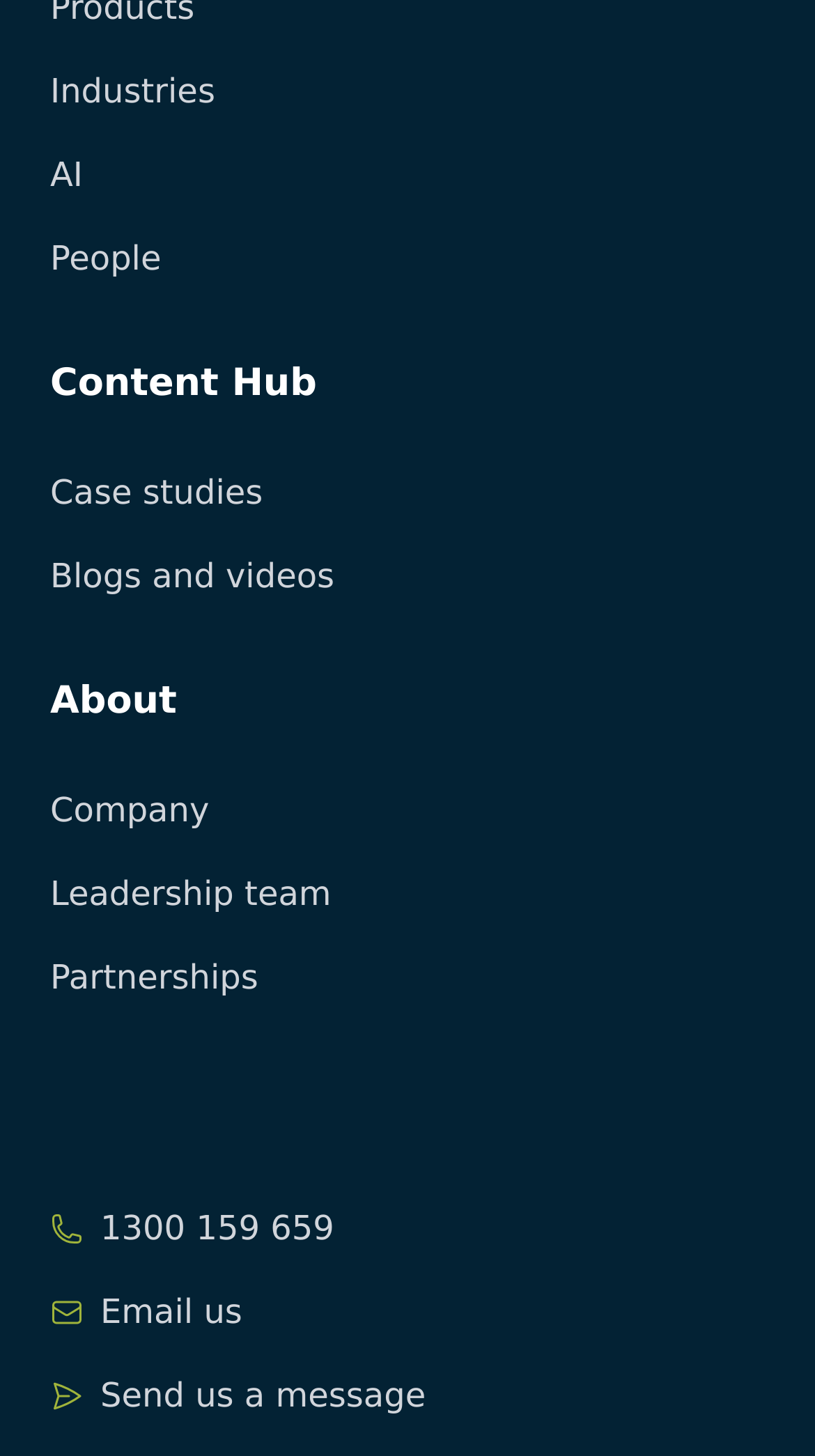Please identify the bounding box coordinates of the region to click in order to complete the task: "Contact us by email". The coordinates must be four float numbers between 0 and 1, specified as [left, top, right, bottom].

[0.062, 0.885, 0.938, 0.919]